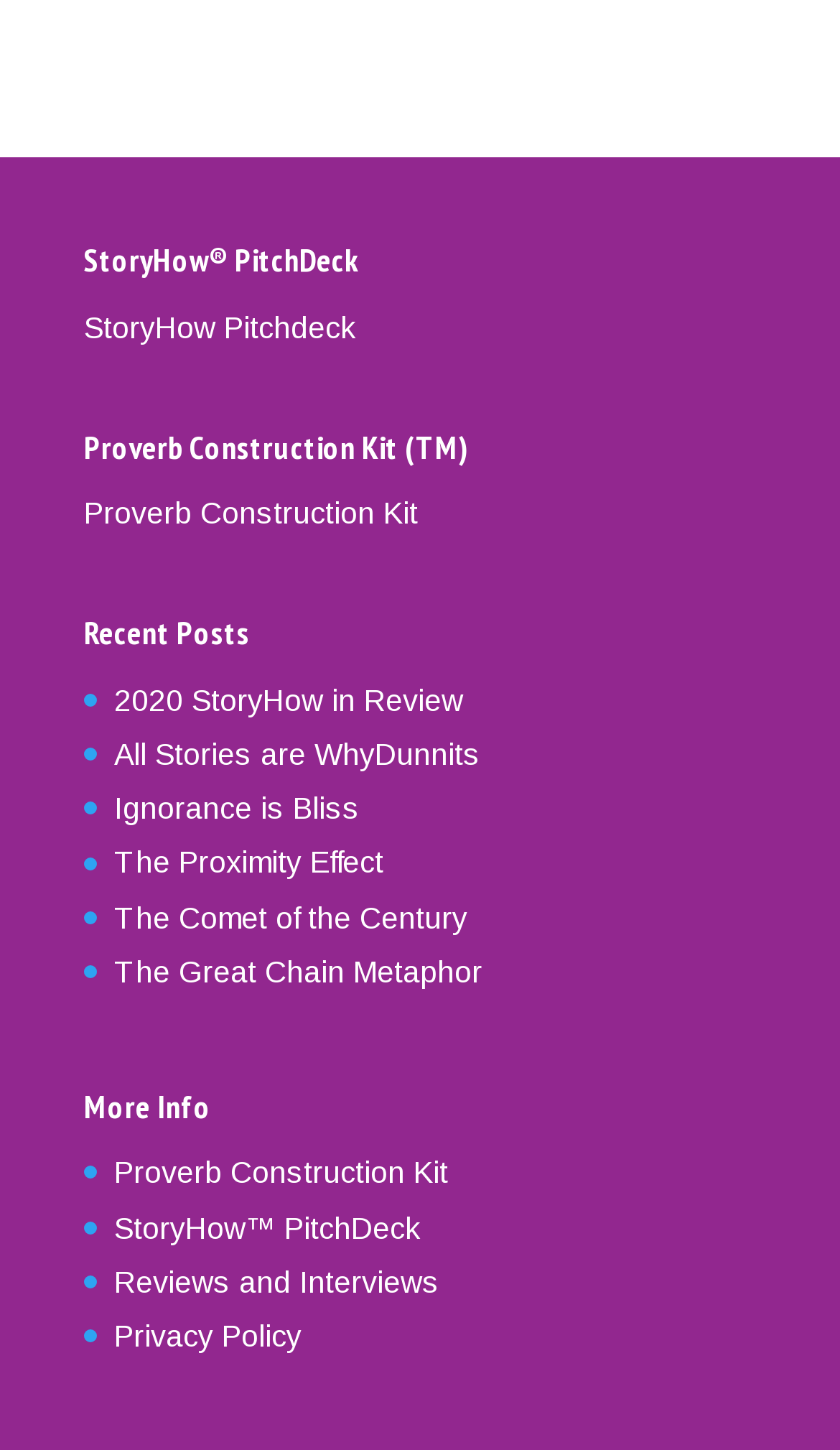How many links are under 'Recent Posts'?
Make sure to answer the question with a detailed and comprehensive explanation.

I counted the number of links under the 'Recent Posts' heading, which are '2020 StoryHow in Review', 'All Stories are WhyDunnits', 'Ignorance is Bliss', 'The Proximity Effect', 'The Comet of the Century', and 'The Great Chain Metaphor'. There are 6 links in total.